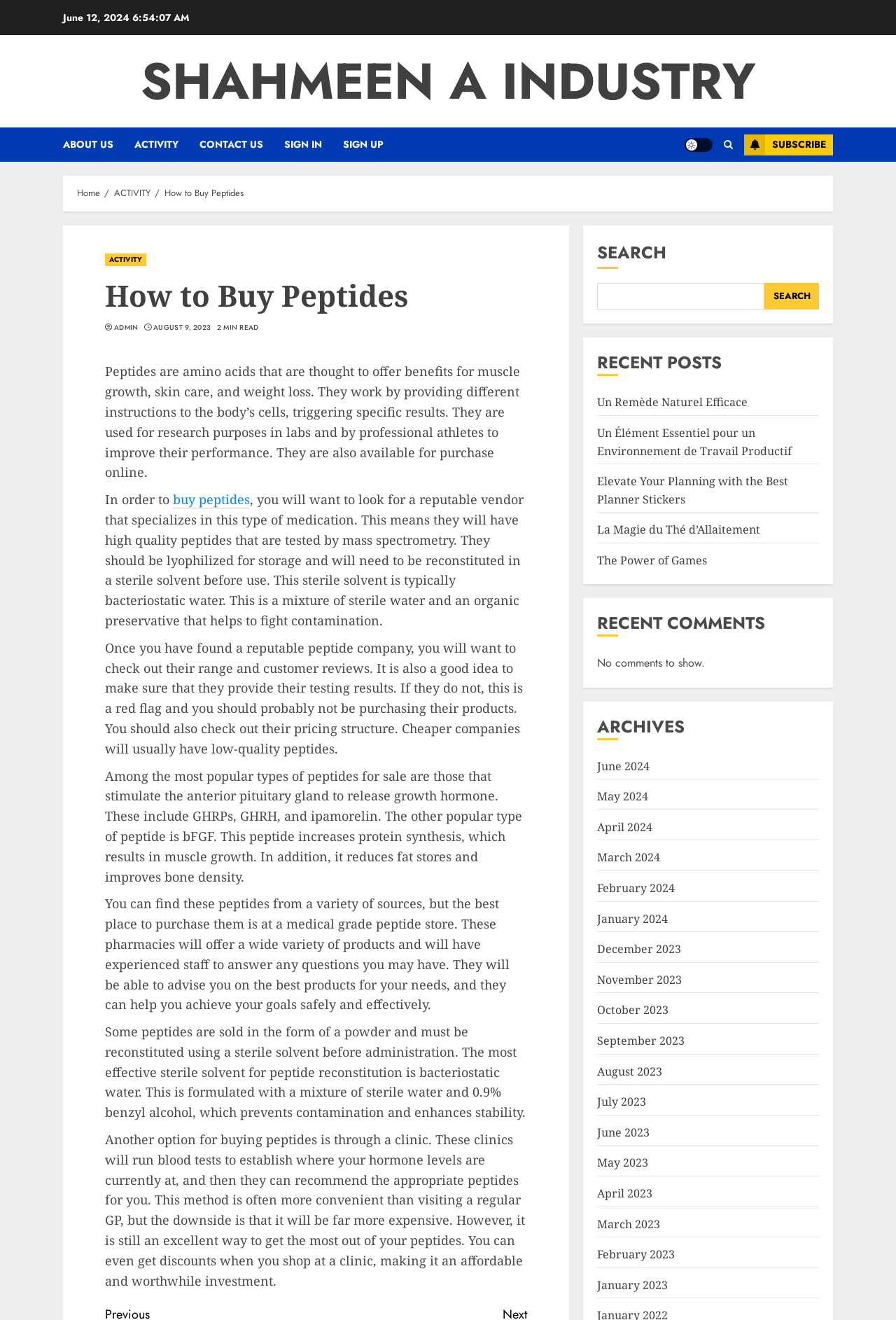Please reply with a single word or brief phrase to the question: 
What is the date mentioned at the top of the page?

June 12, 2024